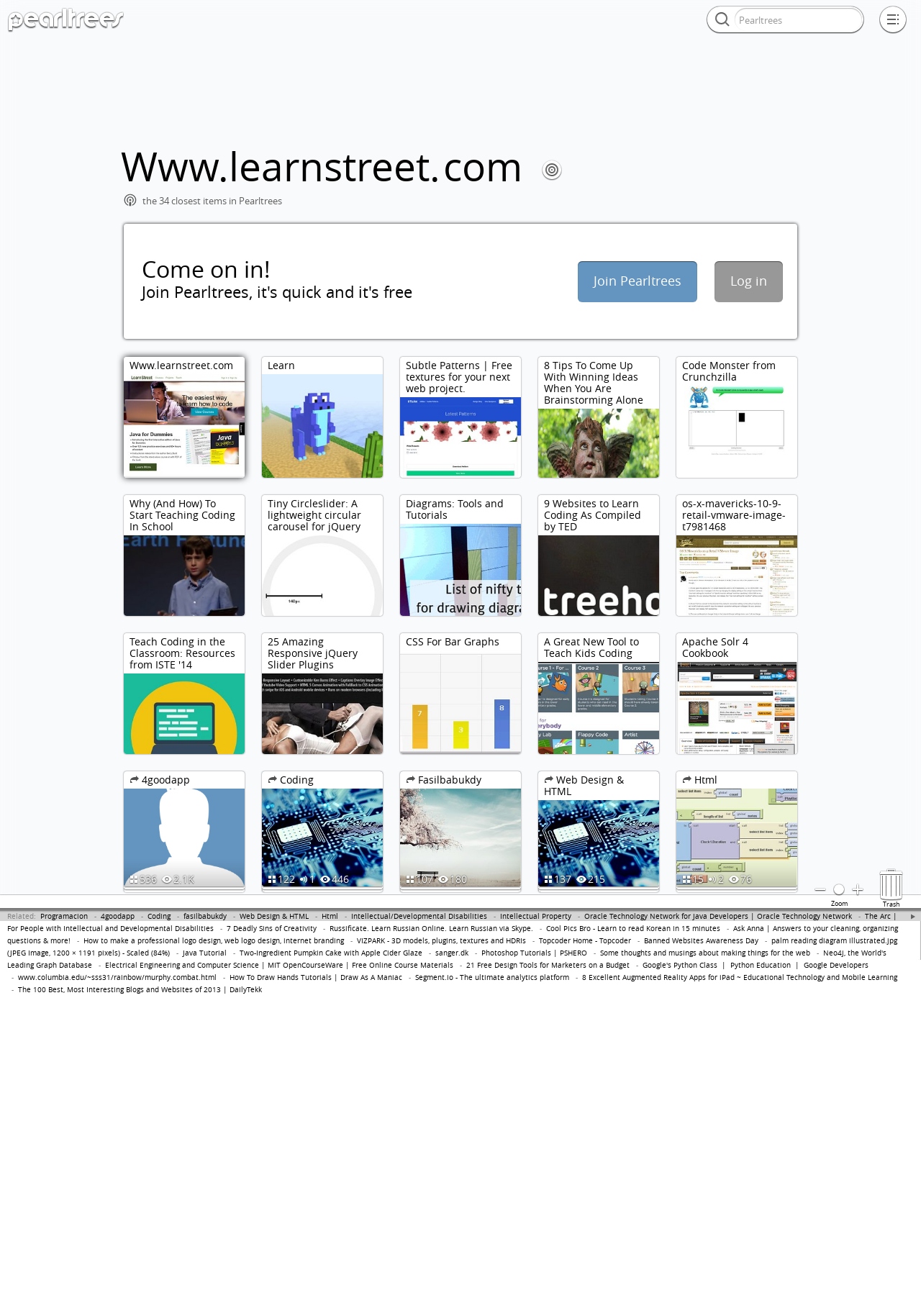Bounding box coordinates are specified in the format (top-left x, top-left y, bottom-right x, bottom-right y). All values are floating point numbers bounded between 0 and 1. Please provide the bounding box coordinate of the region this sentence describes: Banned Websites Awareness Day

[0.699, 0.711, 0.823, 0.718]